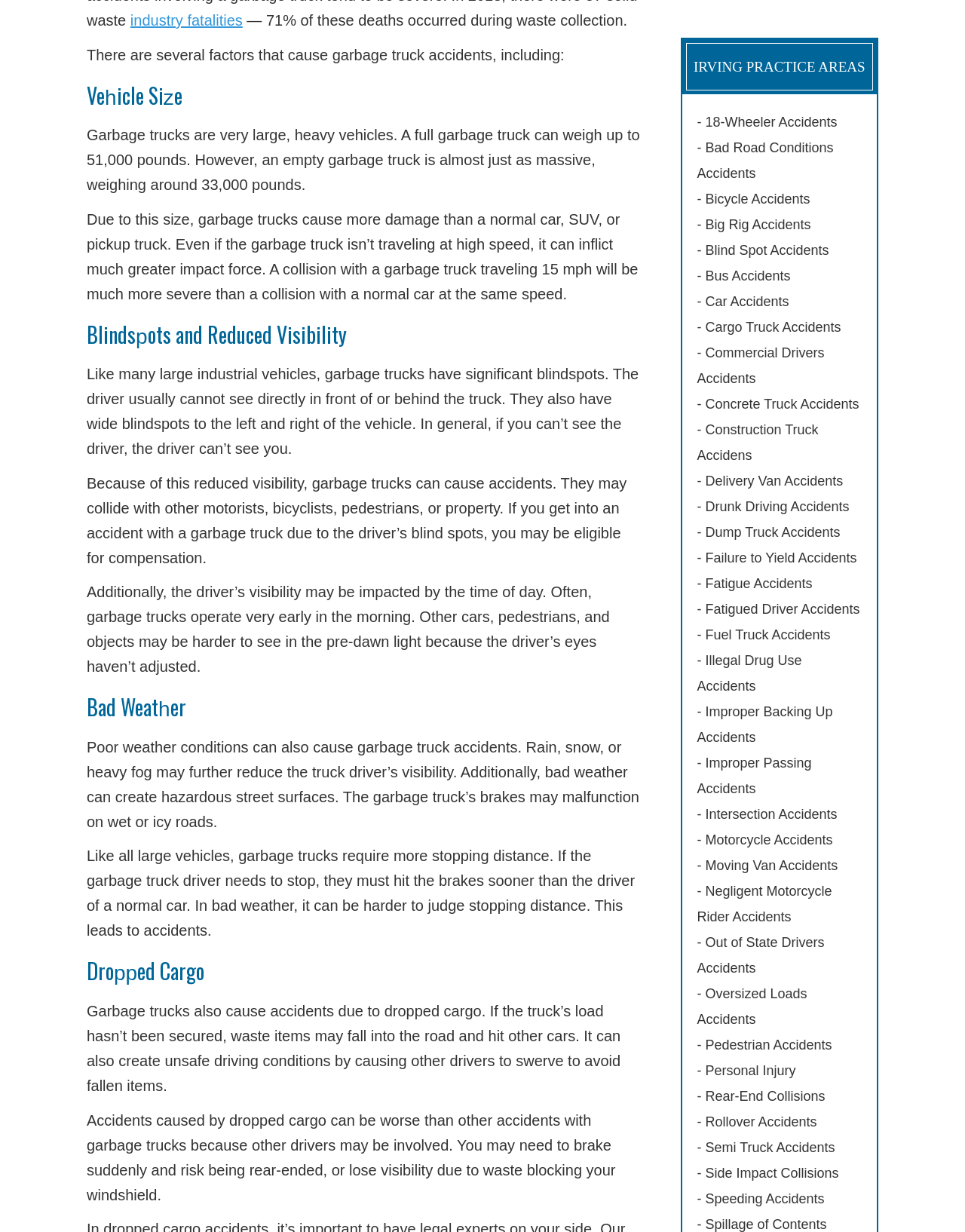What is another type of accident mentioned on this webpage?
Using the information from the image, answer the question thoroughly.

The webpage provides links to other types of accidents, including 18-Wheeler Accidents, which suggests that the webpage is part of a larger resource on accident types and causes.